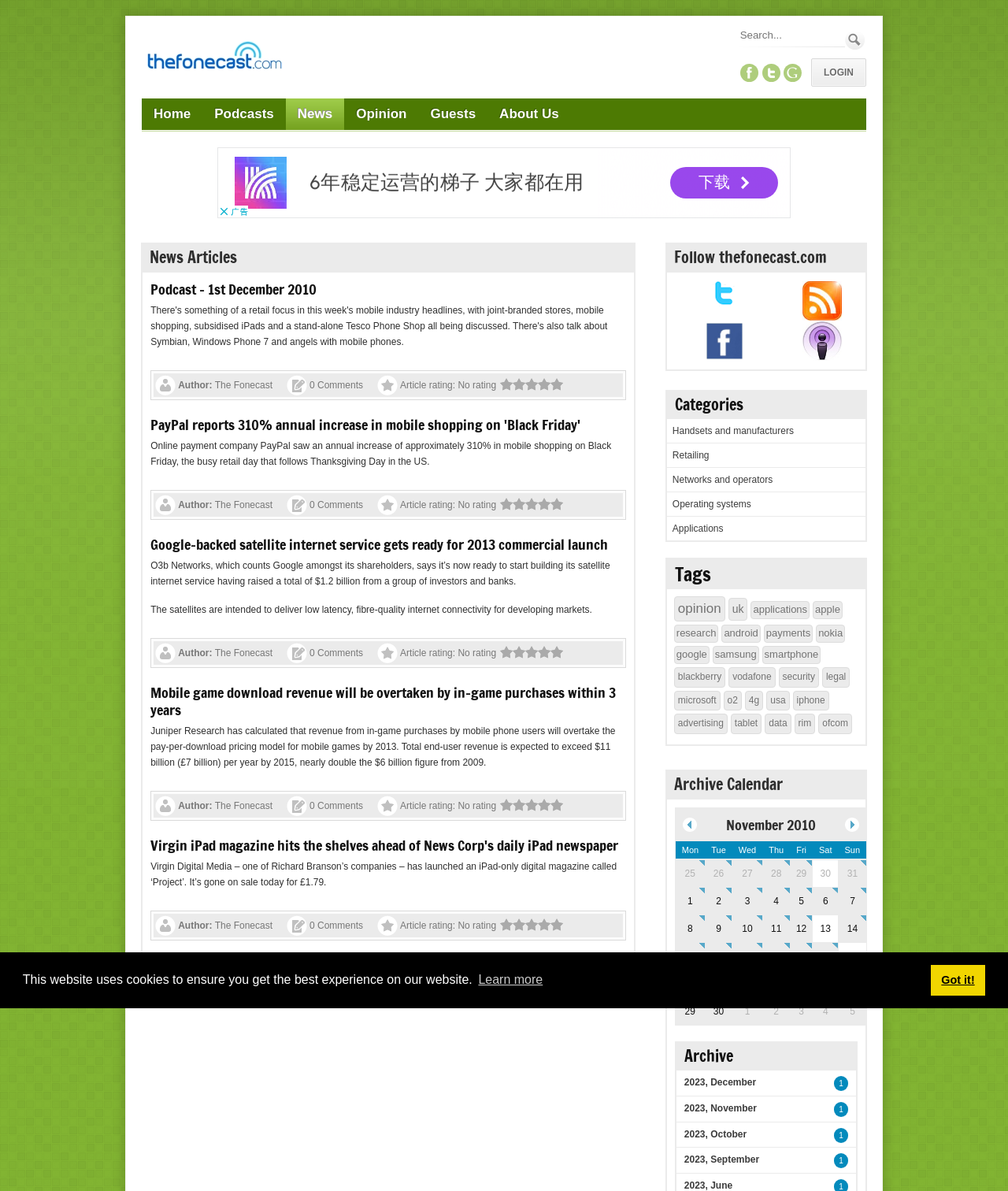Please reply to the following question using a single word or phrase: 
How many comments does the article 'Podcast - 1st December 2010' have?

0